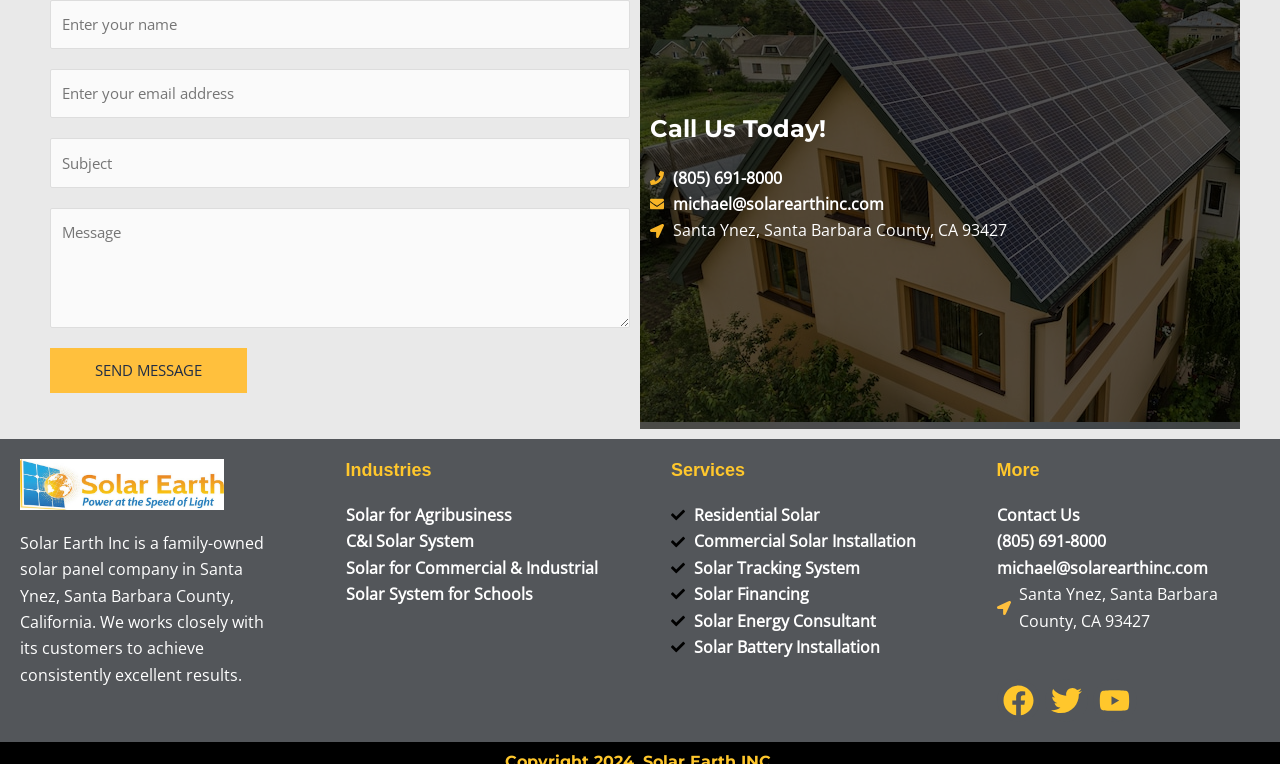Using the description "Youtube", predict the bounding box of the relevant HTML element.

[0.854, 0.889, 0.888, 0.945]